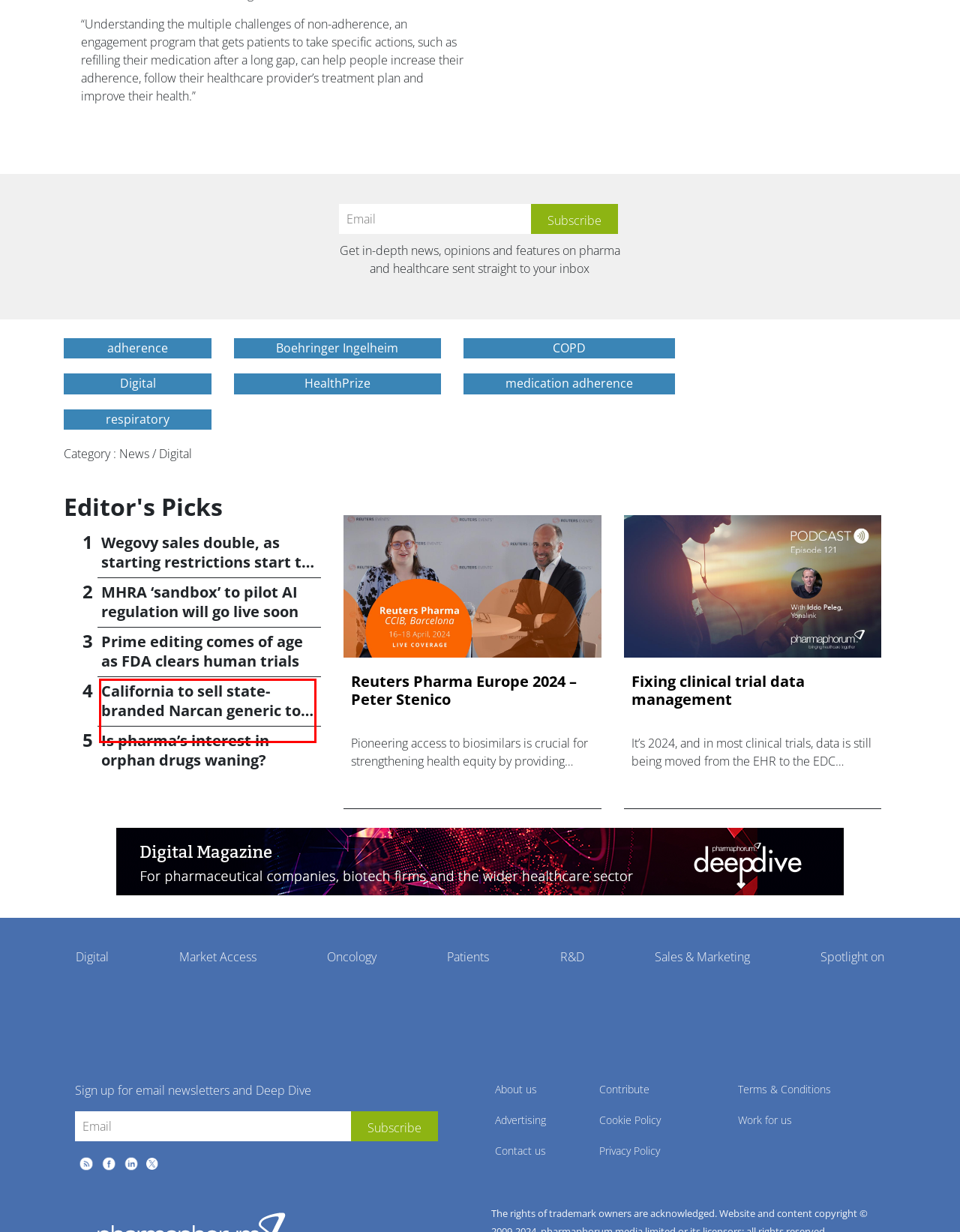Consider the screenshot of a webpage with a red bounding box around an element. Select the webpage description that best corresponds to the new page after clicking the element inside the red bounding box. Here are the candidates:
A. adherence | pharmaphorum
B. Prime editing comes of age as FDA clears human trials | pharmaphorum
C. Is pharma’s interest in orphan drugs waning? | pharmaphorum
D. COPD | pharmaphorum
E. MHRA ‘sandbox’ to pilot AI regulation will go live soon | pharmaphorum
F. Boehringer Ingelheim | pharmaphorum
G. Wegovy sales double, as starting restrictions start to lift | pharmaphorum
H. California to sell state-branded Narcan generic to cut costs | pharmaphorum

H